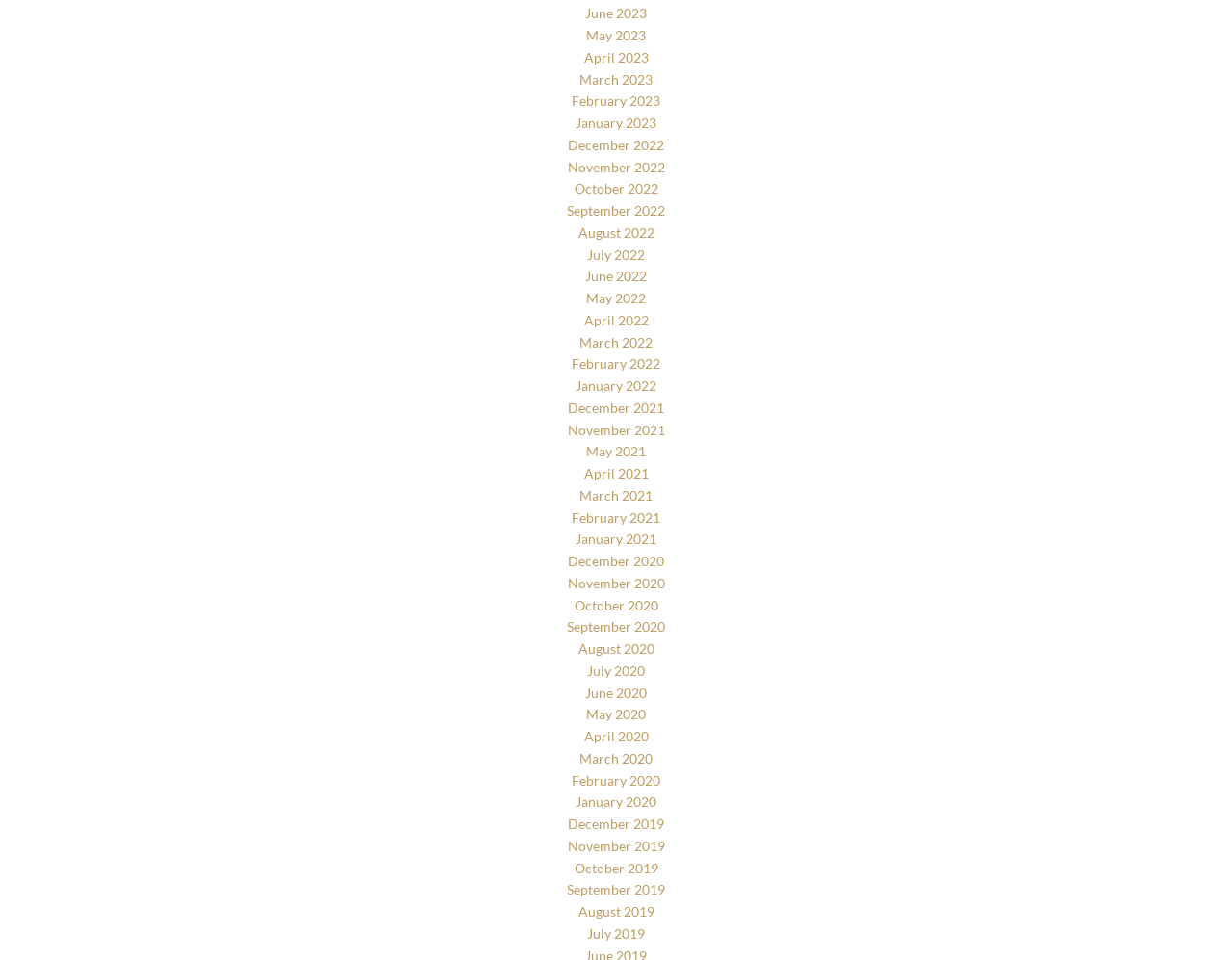Pinpoint the bounding box coordinates of the element that must be clicked to accomplish the following instruction: "Read the previous post 'THE BENEFITS OF AN EXPERT CAR ACCIDENT ATTORNEY'". The coordinates should be in the format of four float numbers between 0 and 1, i.e., [left, top, right, bottom].

None